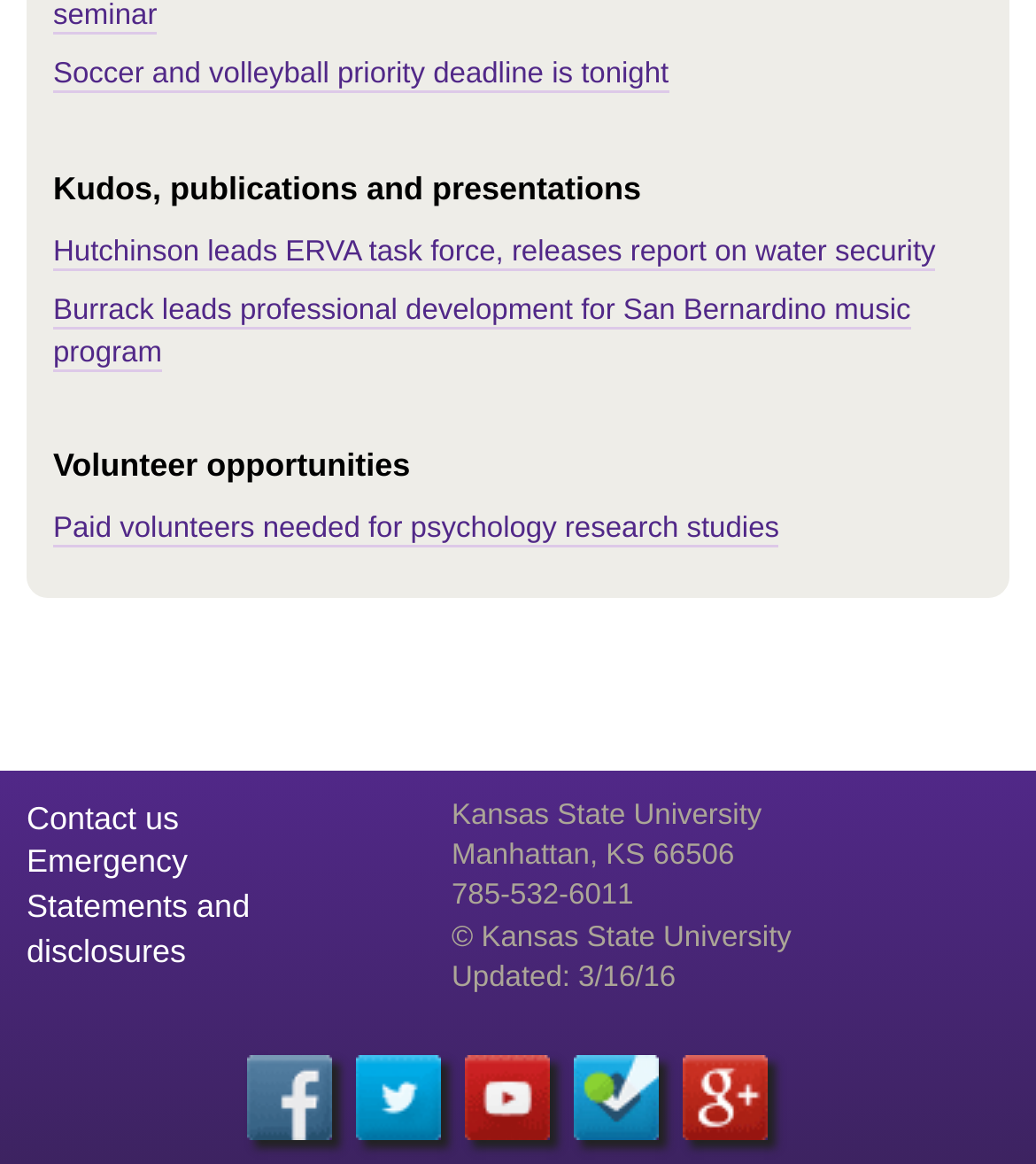Determine the bounding box coordinates for the UI element with the following description: "© Kansas State University". The coordinates should be four float numbers between 0 and 1, represented as [left, top, right, bottom].

[0.436, 0.792, 0.764, 0.819]